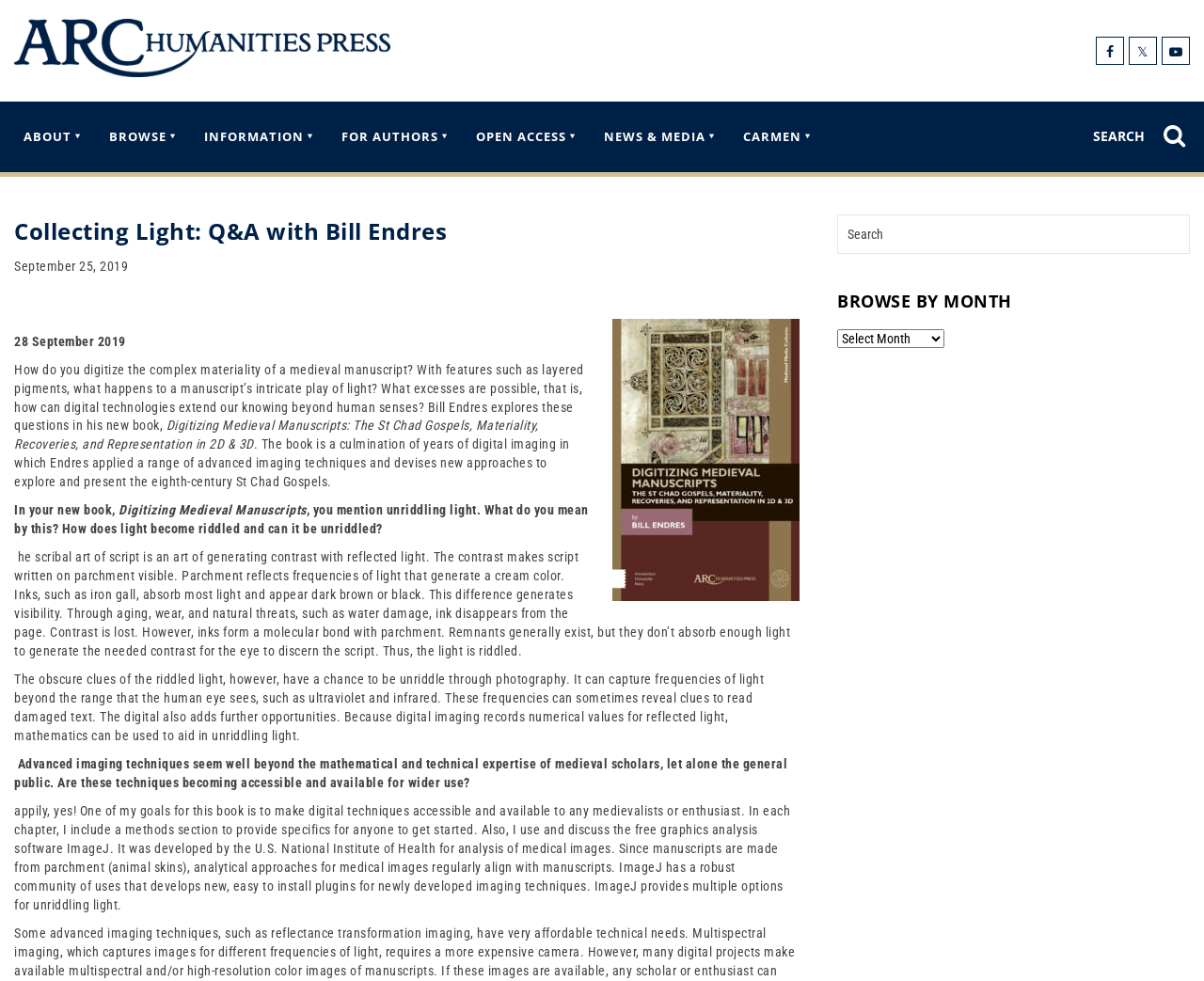Please provide a detailed answer to the question below based on the screenshot: 
What is the name of the book discussed in the article?

The question can be answered by reading the text content of the webpage. The book title is mentioned in the text as 'Digitizing Medieval Manuscripts: The St Chad Gospels, Materiality, Recoveries, and Representation in 2D & 3D'.